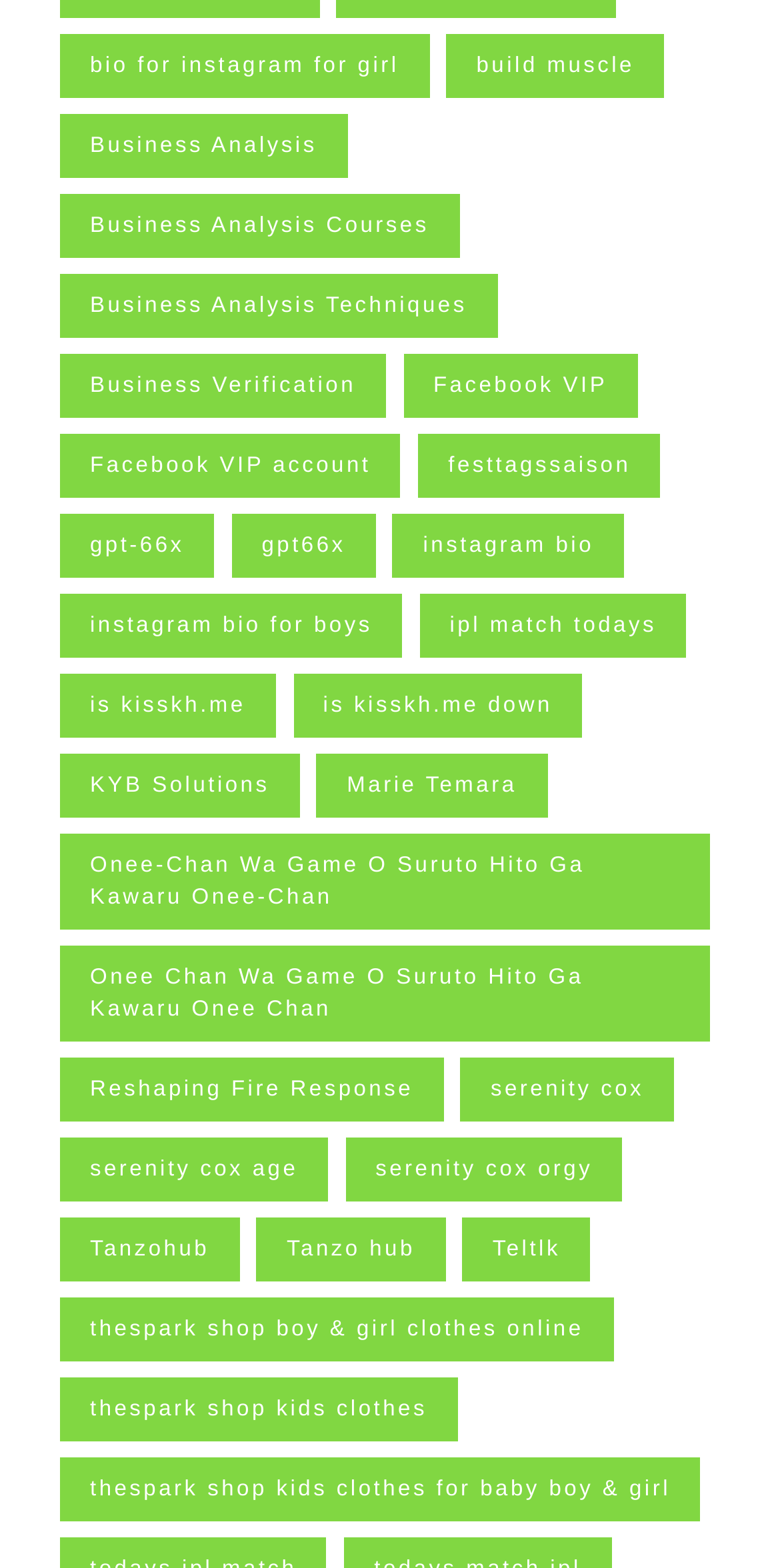Determine the bounding box coordinates of the clickable area required to perform the following instruction: "Learn about 'KYB Solutions'". The coordinates should be represented as four float numbers between 0 and 1: [left, top, right, bottom].

[0.077, 0.481, 0.384, 0.522]